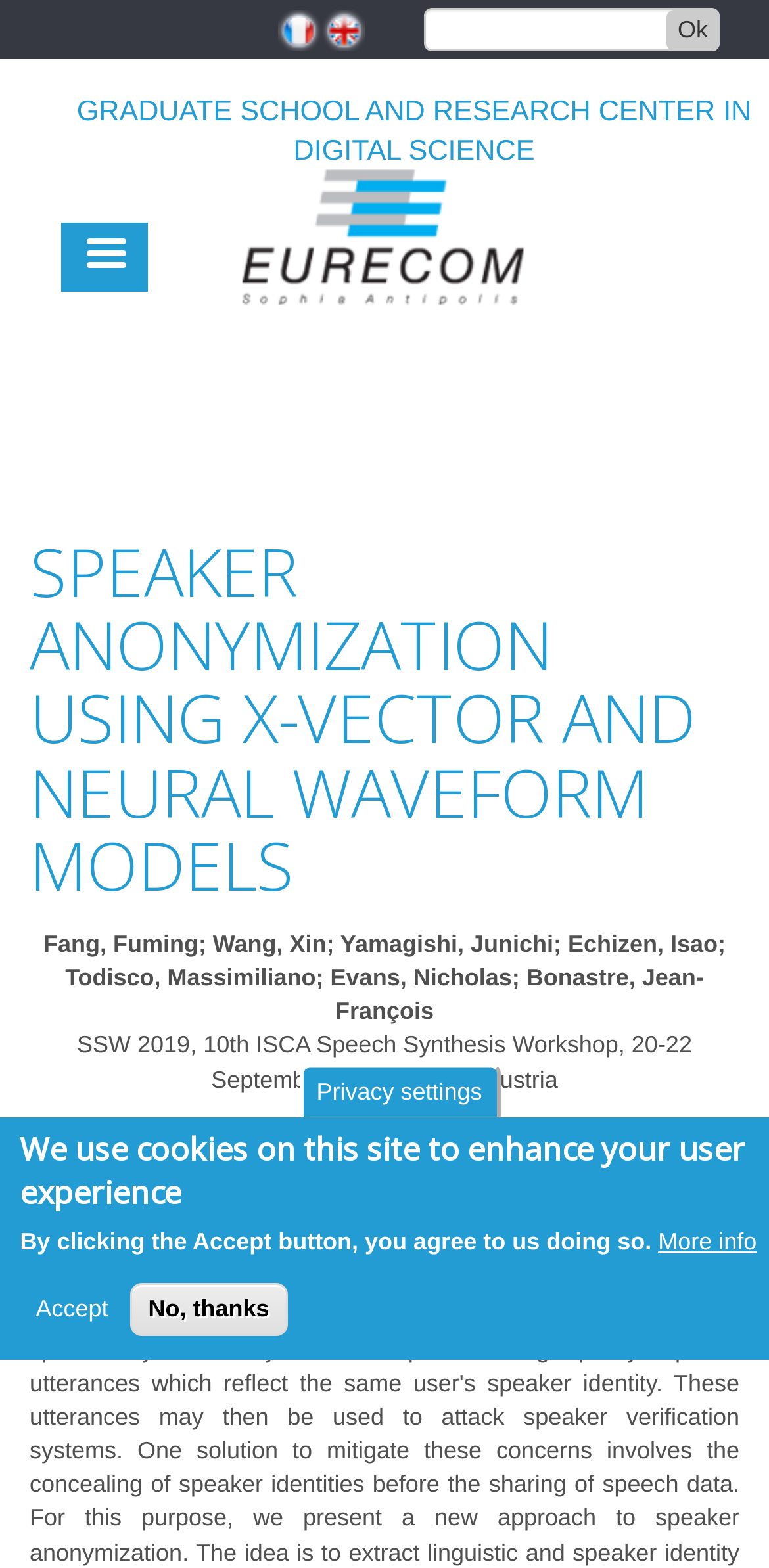Identify the coordinates of the bounding box for the element that must be clicked to accomplish the instruction: "Open the 'Menu'".

[0.079, 0.141, 0.192, 0.185]